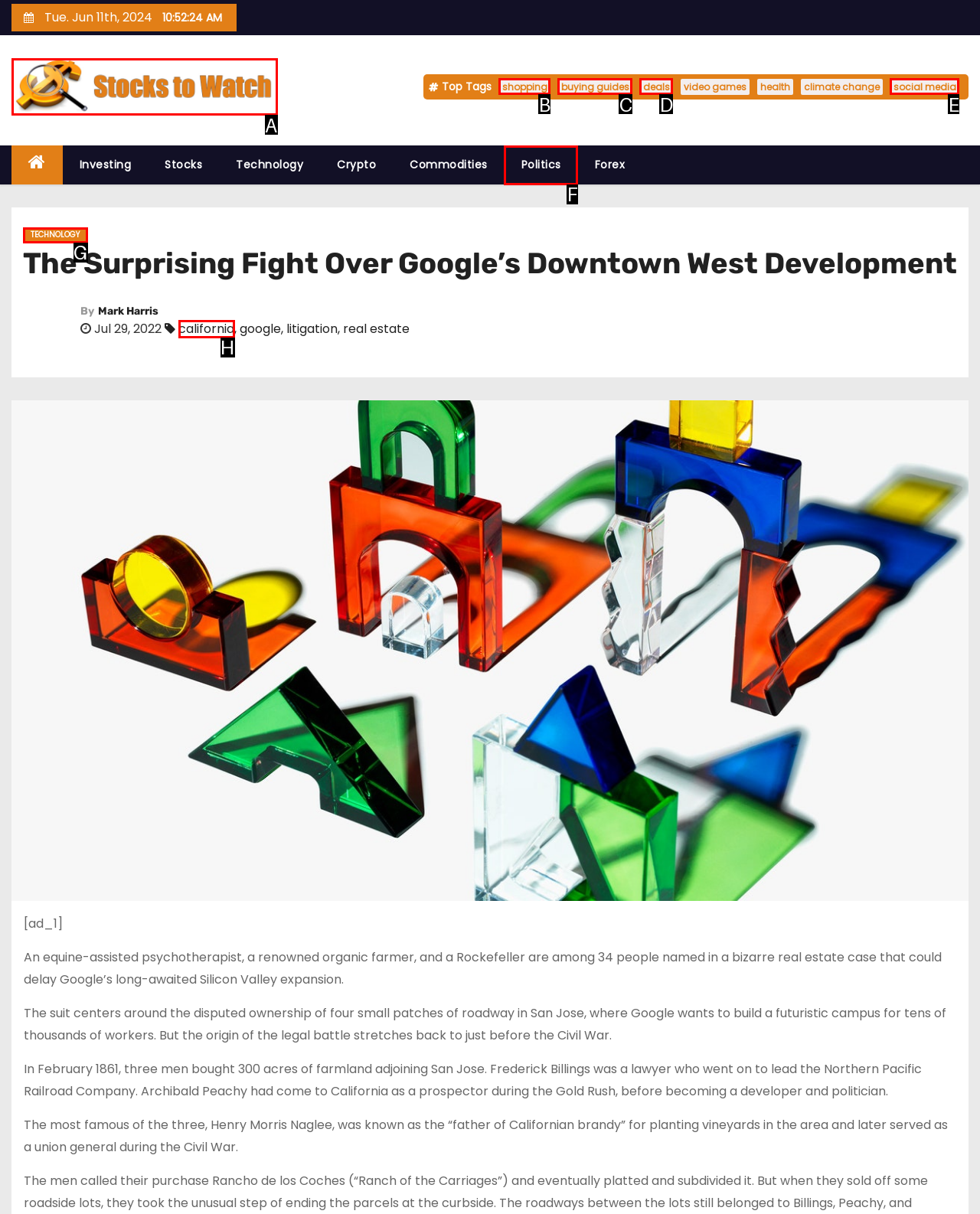Identify the appropriate lettered option to execute the following task: Click on Stocks to Watch
Respond with the letter of the selected choice.

A